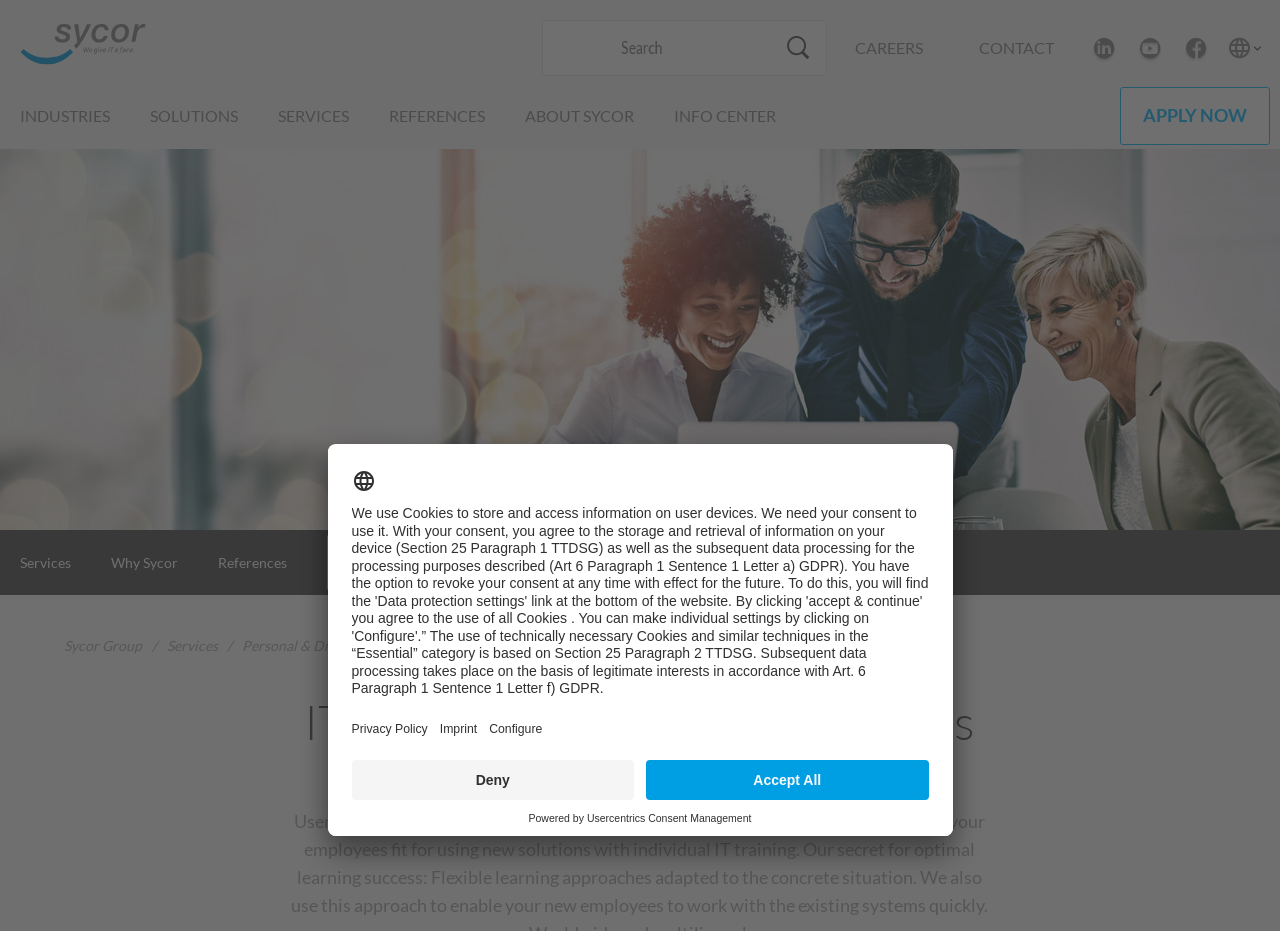Identify the bounding box coordinates of the section that should be clicked to achieve the task described: "View ABOUT SYCOR".

[0.41, 0.114, 0.495, 0.134]